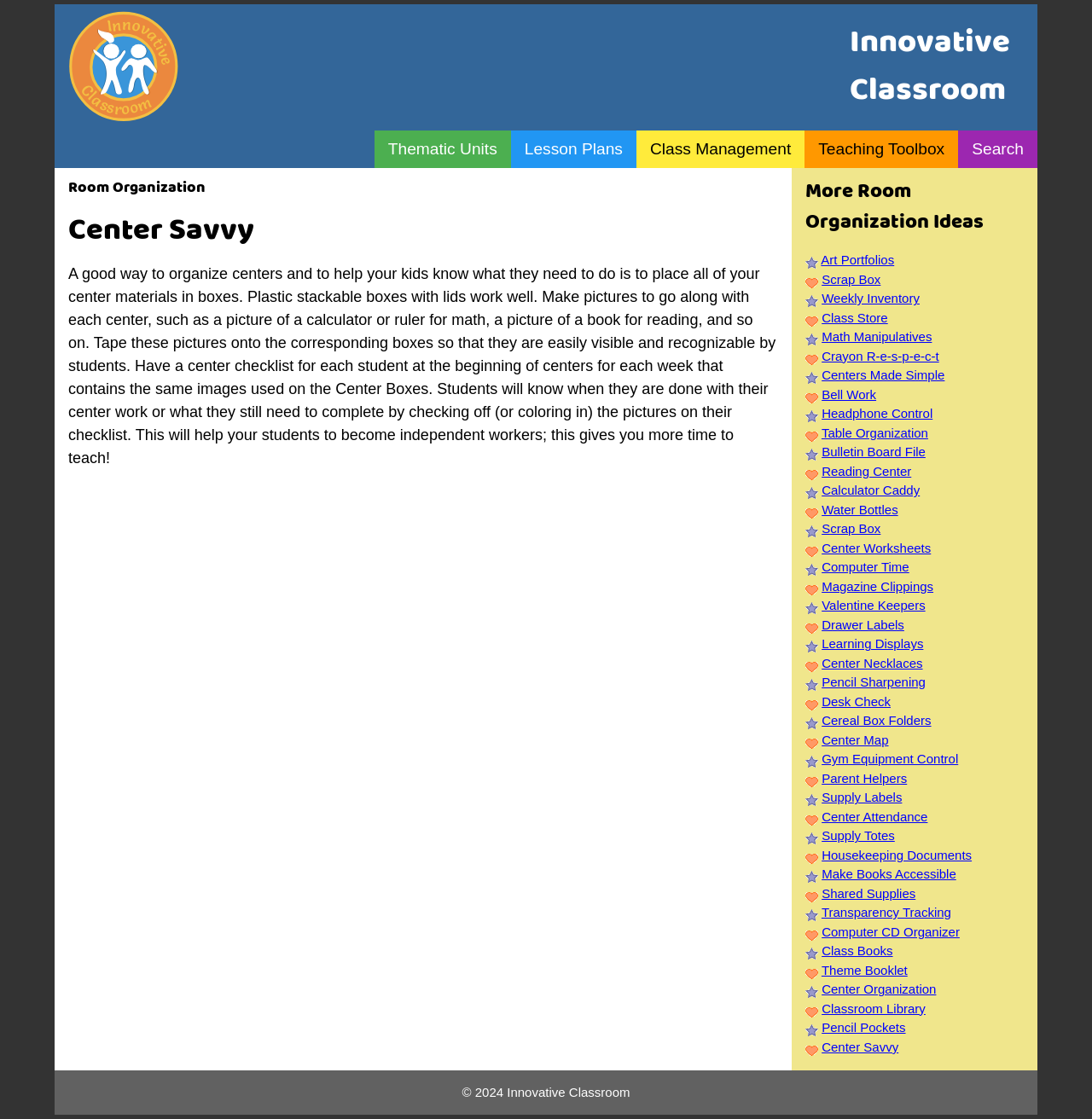Identify the bounding box coordinates for the region to click in order to carry out this instruction: "Explore the 'Center Savvy' article". Provide the coordinates using four float numbers between 0 and 1, formatted as [left, top, right, bottom].

[0.05, 0.15, 0.725, 0.42]